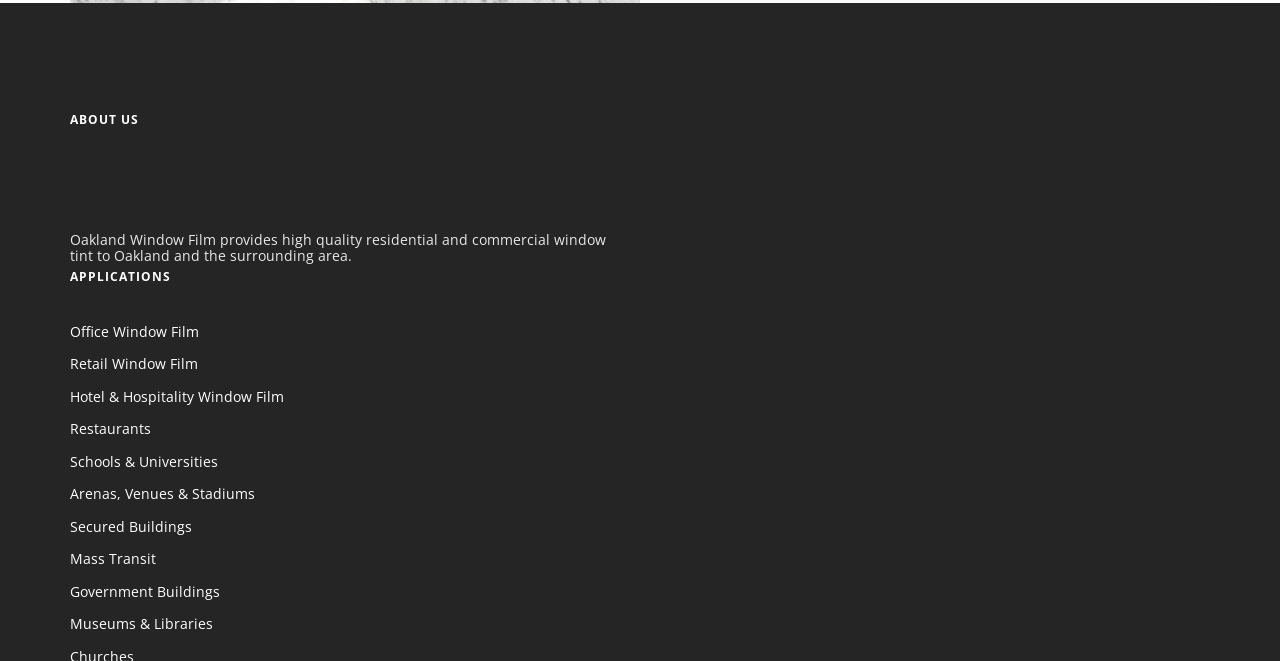Is Oakland Window Film limited to residential areas?
Look at the screenshot and provide an in-depth answer.

The StaticText element mentions that Oakland Window Film provides window tint to 'Oakland and the surrounding area', which implies that it is not limited to residential areas, but also serves commercial areas.